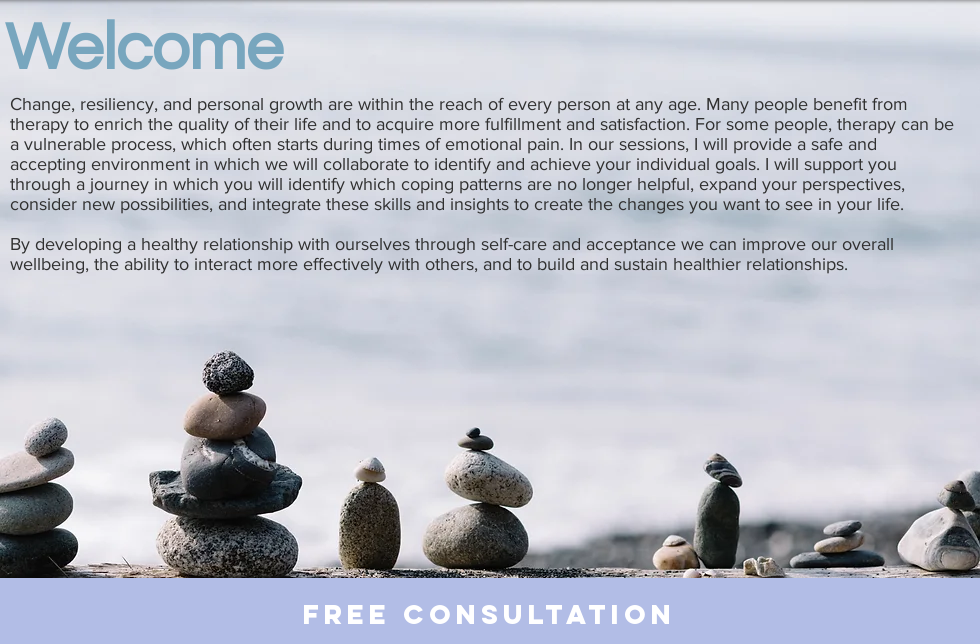Provide a comprehensive description of the image.

The image features a serene composition of stacked stones arranged harmoniously, symbolizing balance and mindfulness. It serves as a visual representation of the themes of change, resiliency, and personal growth, which are central to Aviva Bauer's counseling approach. The backdrop features a calm, blurred shoreline, enhancing the sense of tranquility and stability that the stacked stones convey. Above this peaceful setting, welcoming text outlines the benefits of therapy in enriching one’s life, addressing emotional challenges, and fostering personal development. The phrase "FREE CONSULTATION" is prominently displayed, inviting individuals to initiate their journey towards better mental health and well-being.